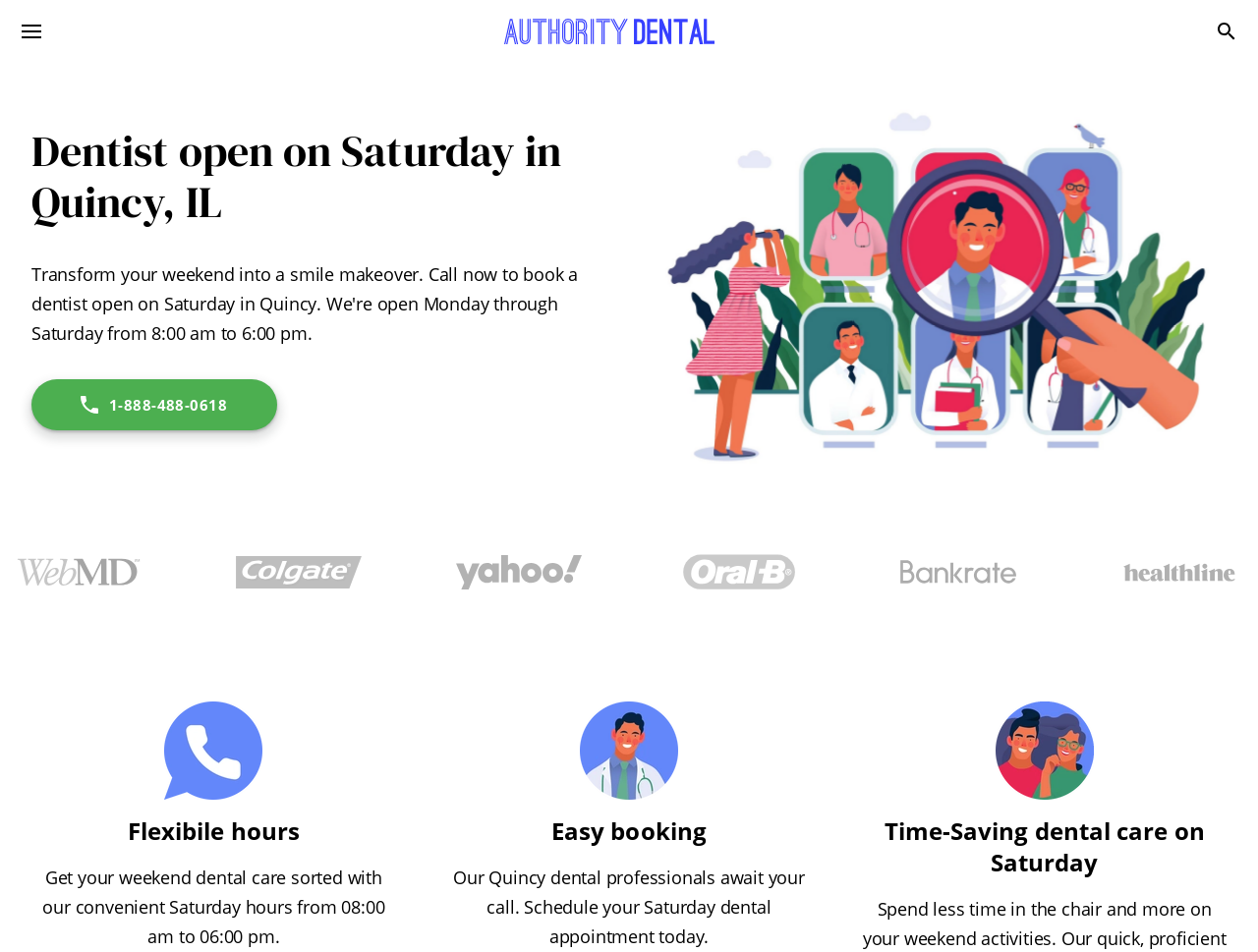Based on the element description alt="Authority Dental", identify the bounding box coordinates for the UI element. The coordinates should be in the format (top-left x, top-left y, bottom-right x, bottom-right y) and within the 0 to 1 range.

[0.401, 0.0, 0.568, 0.066]